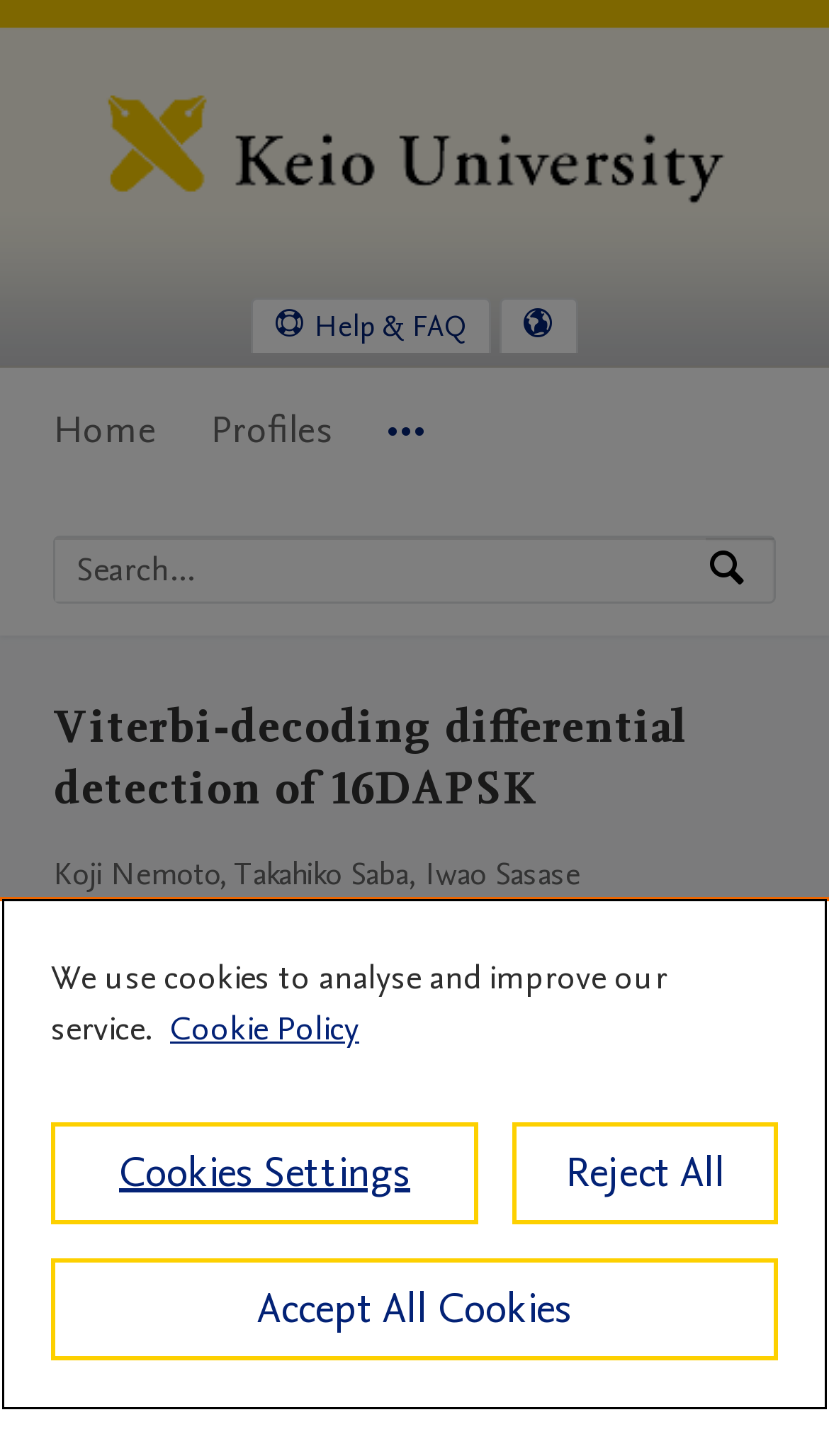Find the bounding box coordinates of the element's region that should be clicked in order to follow the given instruction: "View research output". The coordinates should consist of four float numbers between 0 and 1, i.e., [left, top, right, bottom].

[0.064, 0.725, 0.303, 0.753]